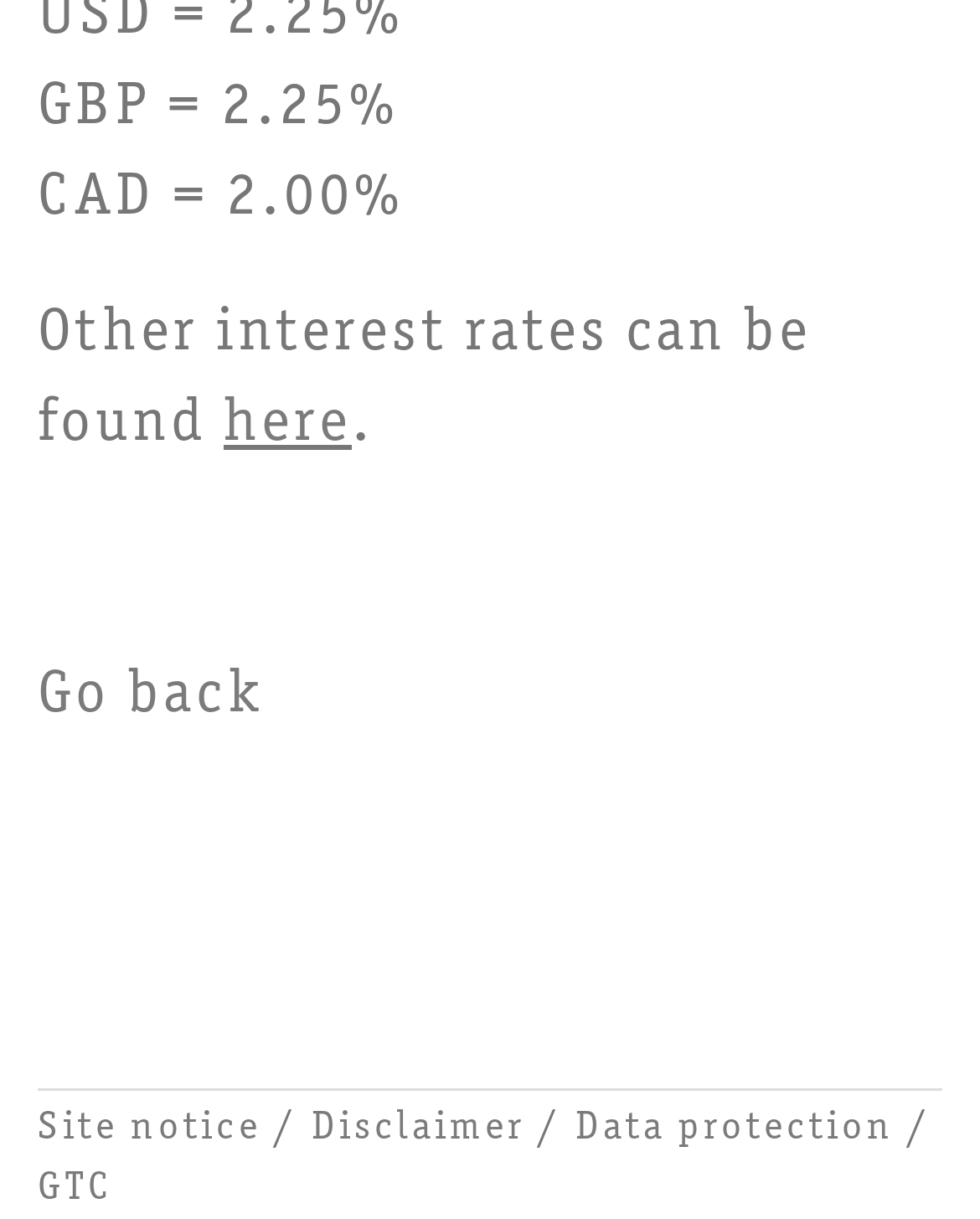Using the provided description Routine, find the bounding box coordinates for the UI element. Provide the coordinates in (top-left x, top-left y, bottom-right x, bottom-right y) format, ensuring all values are between 0 and 1.

None